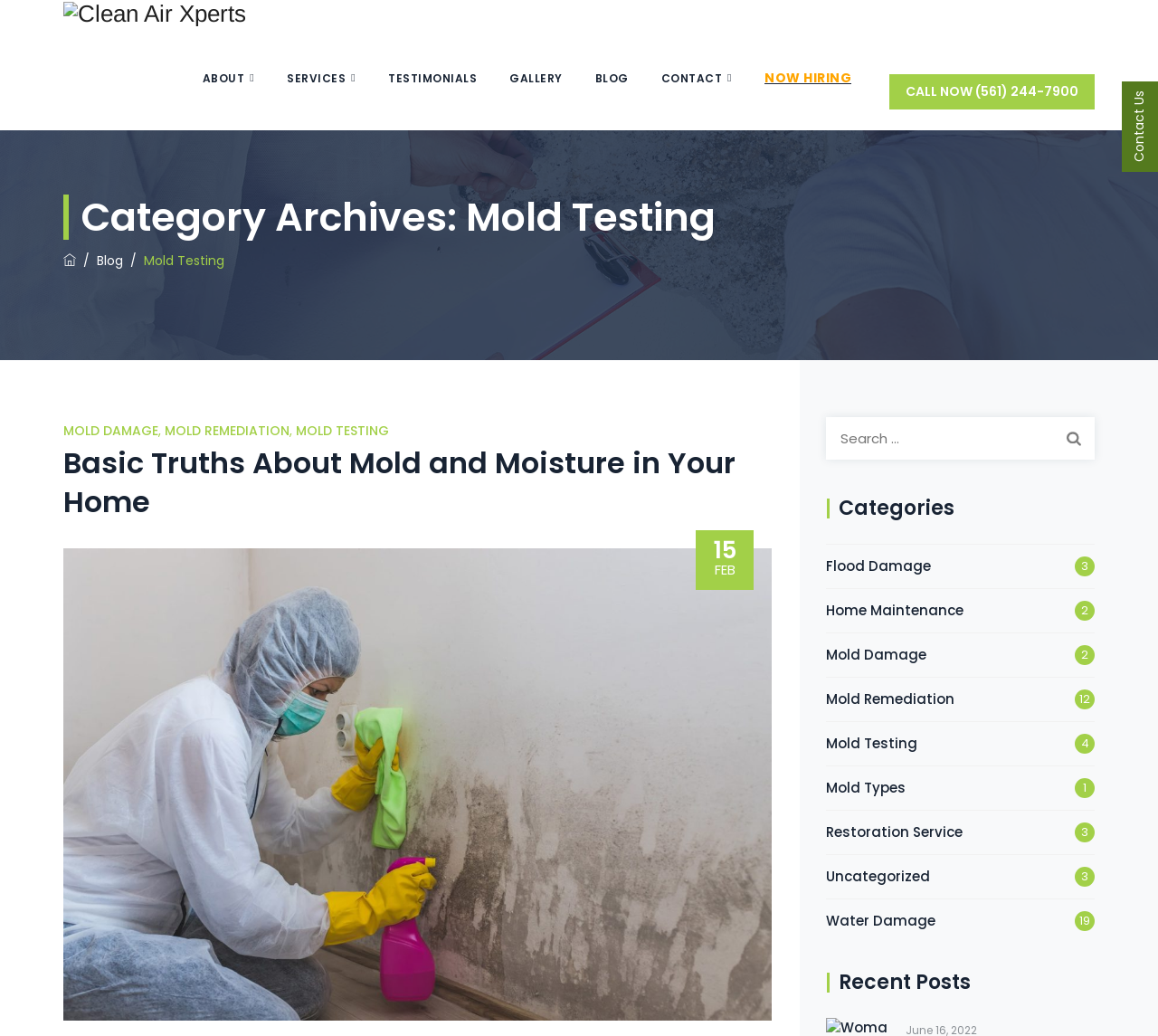Please identify the bounding box coordinates for the region that you need to click to follow this instruction: "Contact Us".

[0.969, 0.079, 1.0, 0.166]